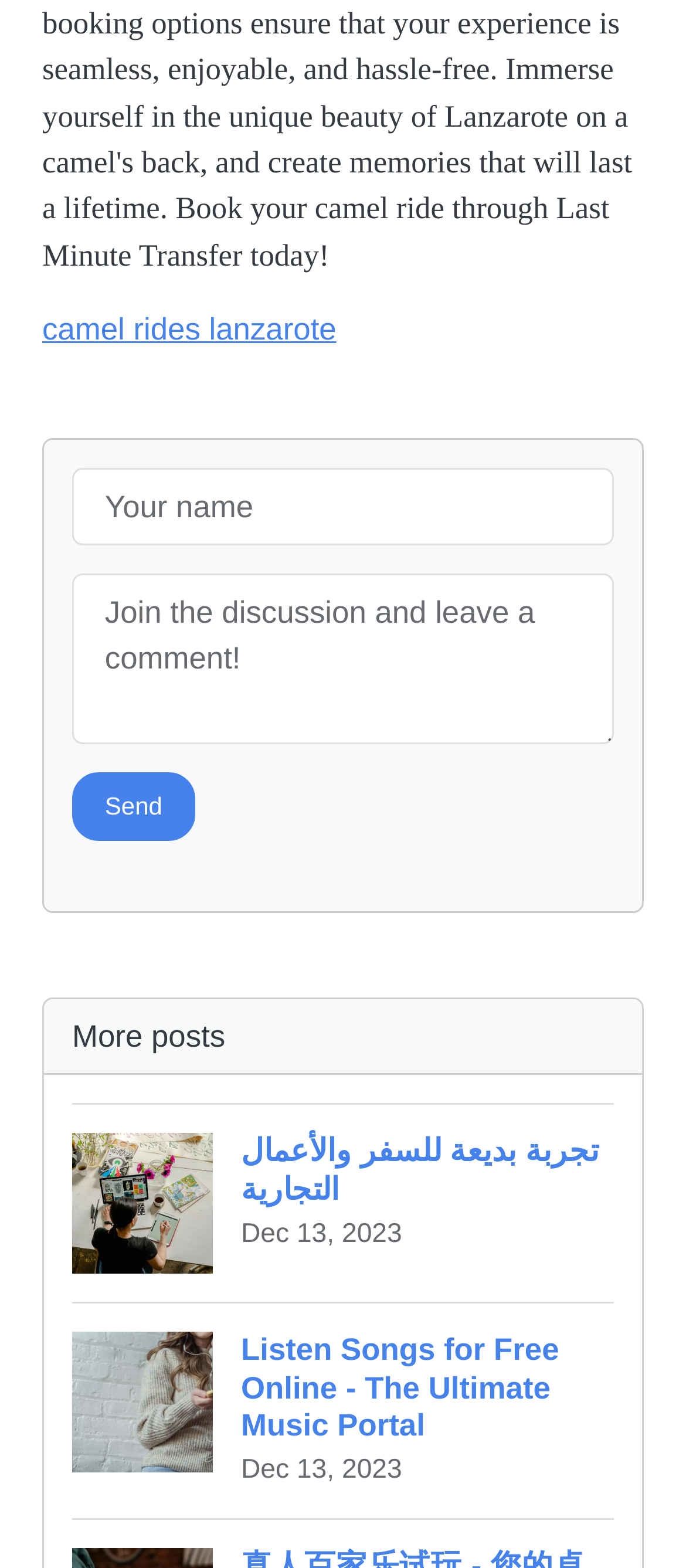Identify the bounding box of the UI element described as follows: "value="Send"". Provide the coordinates as four float numbers in the range of 0 to 1 [left, top, right, bottom].

[0.105, 0.493, 0.284, 0.536]